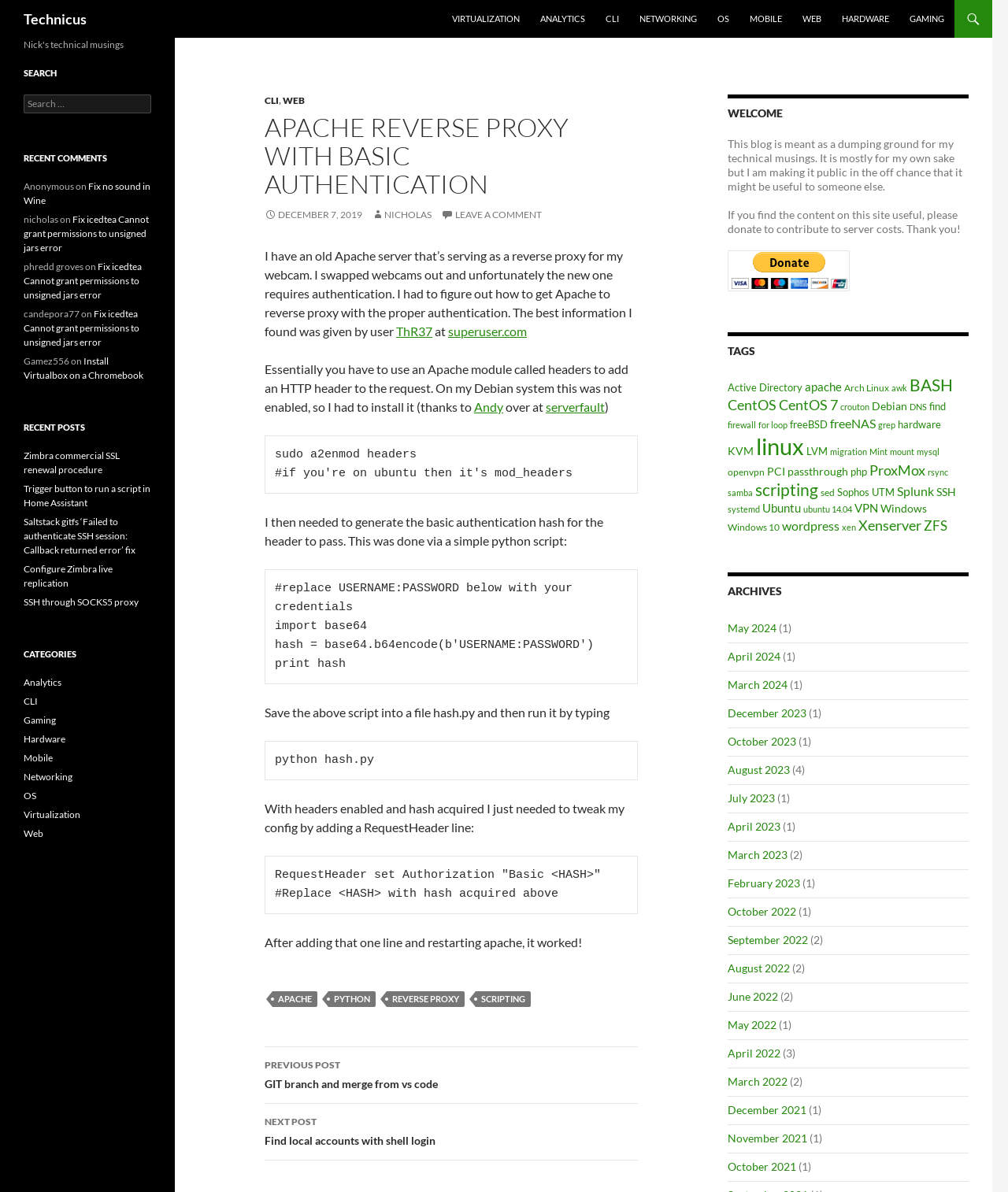Please mark the clickable region by giving the bounding box coordinates needed to complete this instruction: "Click on the 'VIRTUALIZATION' link".

[0.439, 0.0, 0.525, 0.032]